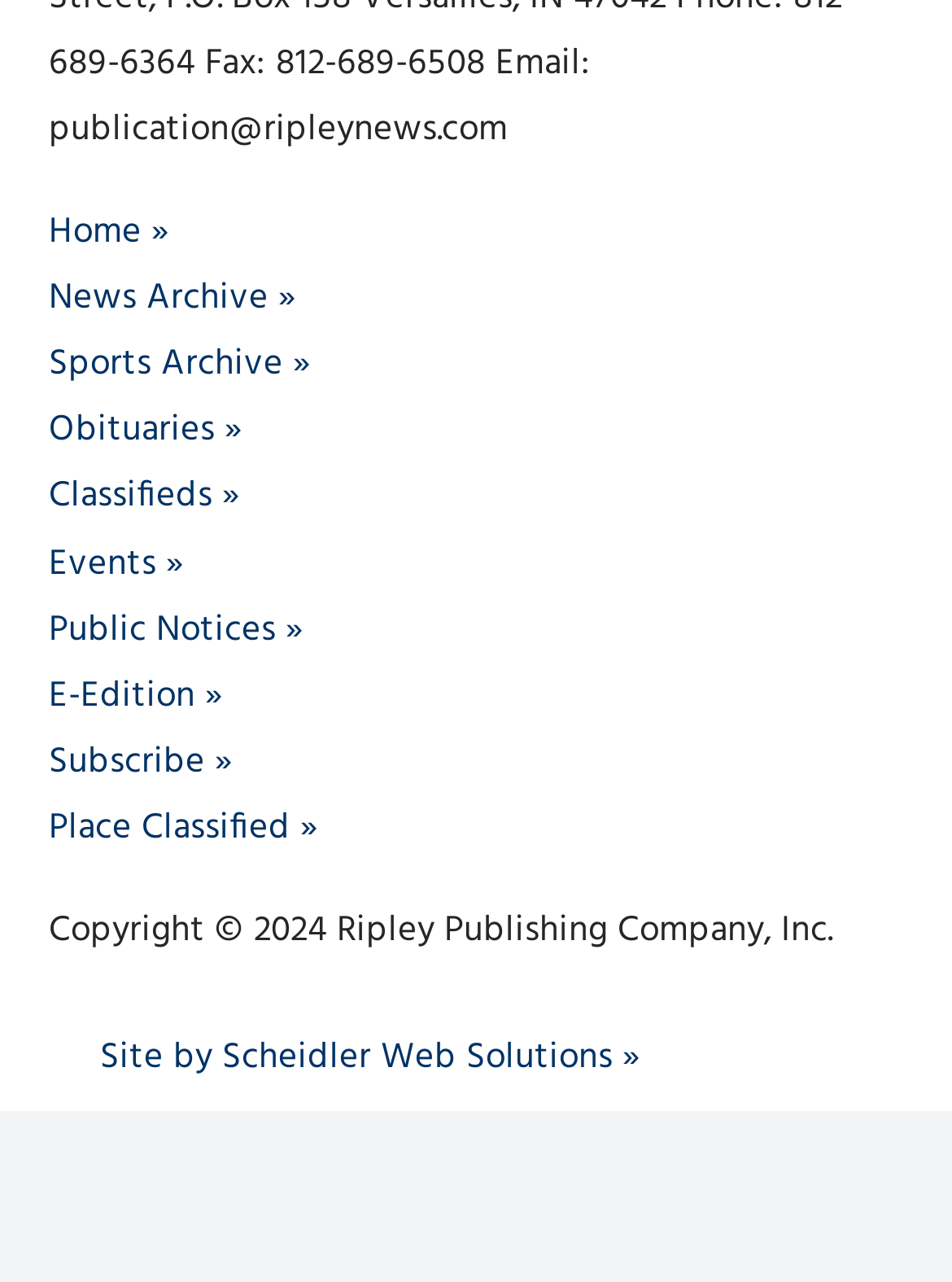Identify the bounding box coordinates for the UI element that matches this description: "Sports Archive".

[0.051, 0.263, 0.326, 0.307]